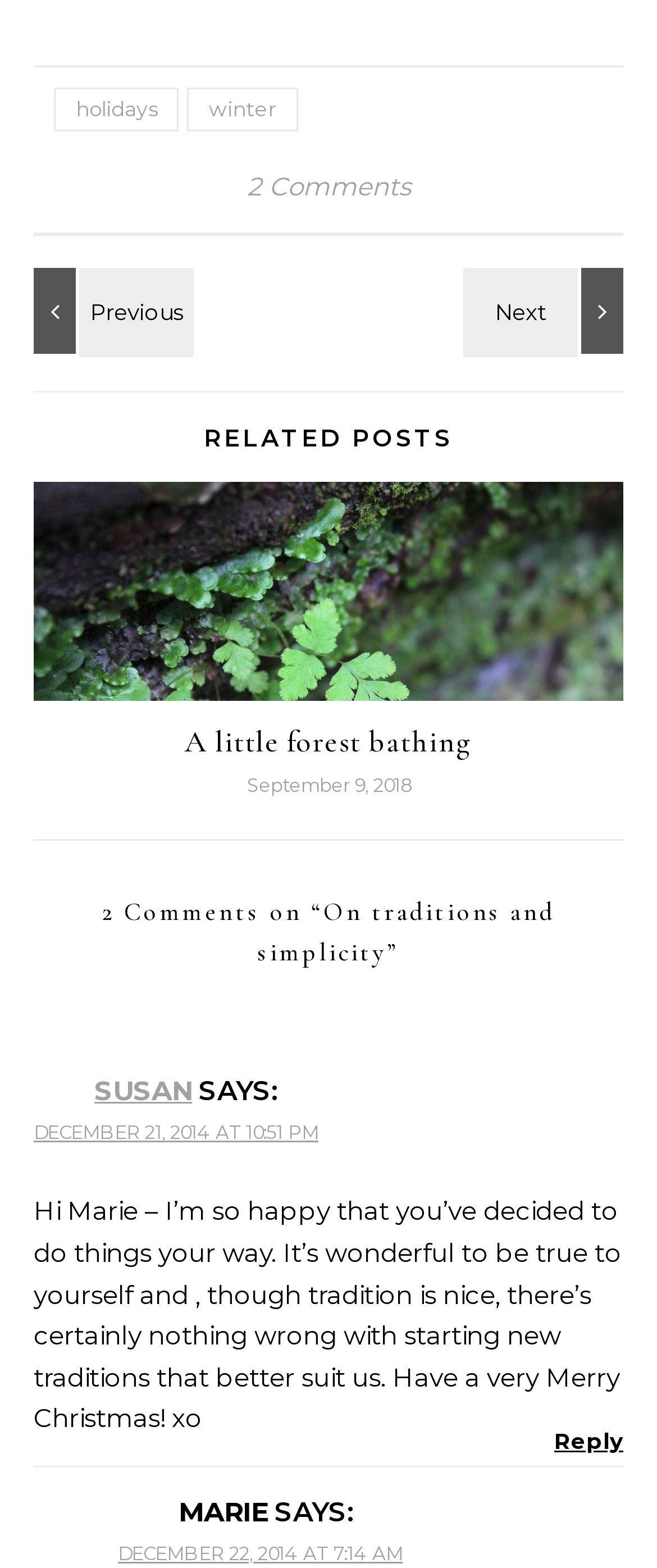Examine the screenshot and answer the question in as much detail as possible: How many comments are there on the article?

I found the heading '2 Comments on “On traditions and simplicity”', which indicates that there are 2 comments on the article.